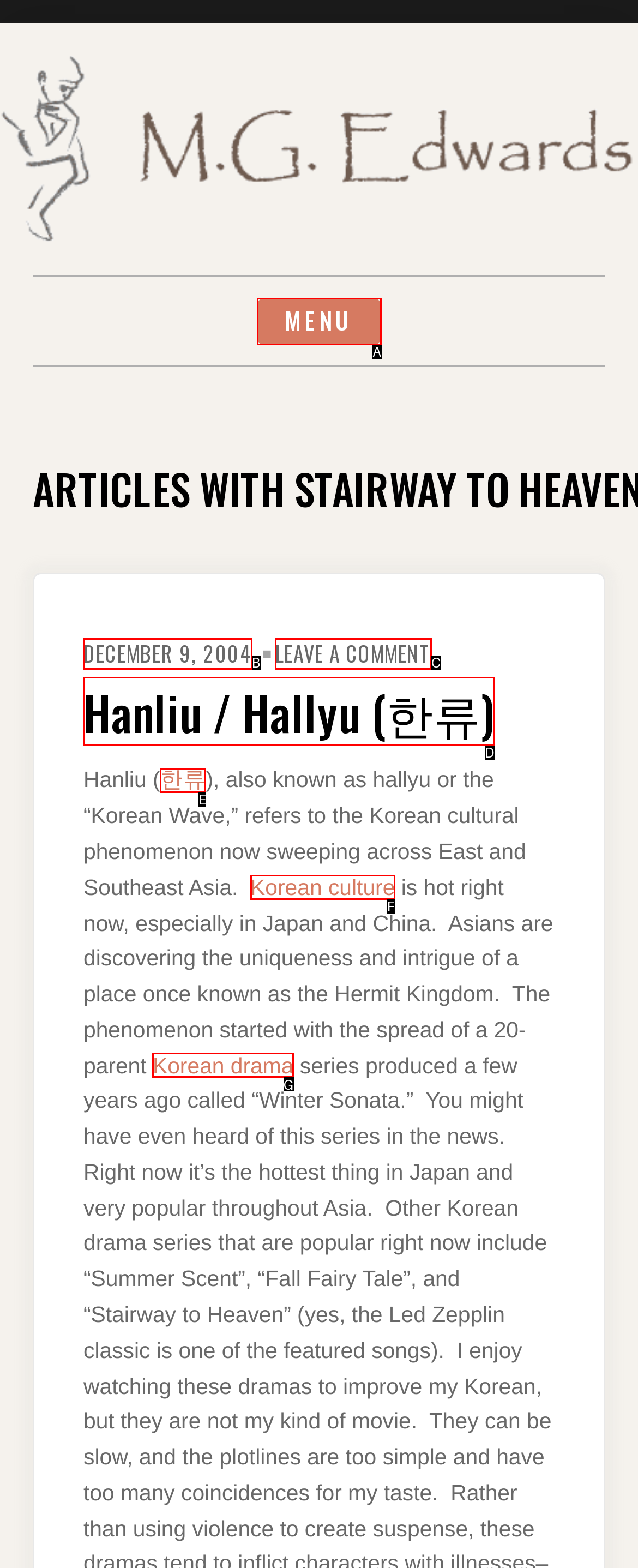Point out the option that best suits the description: December 9, 2004
Indicate your answer with the letter of the selected choice.

B